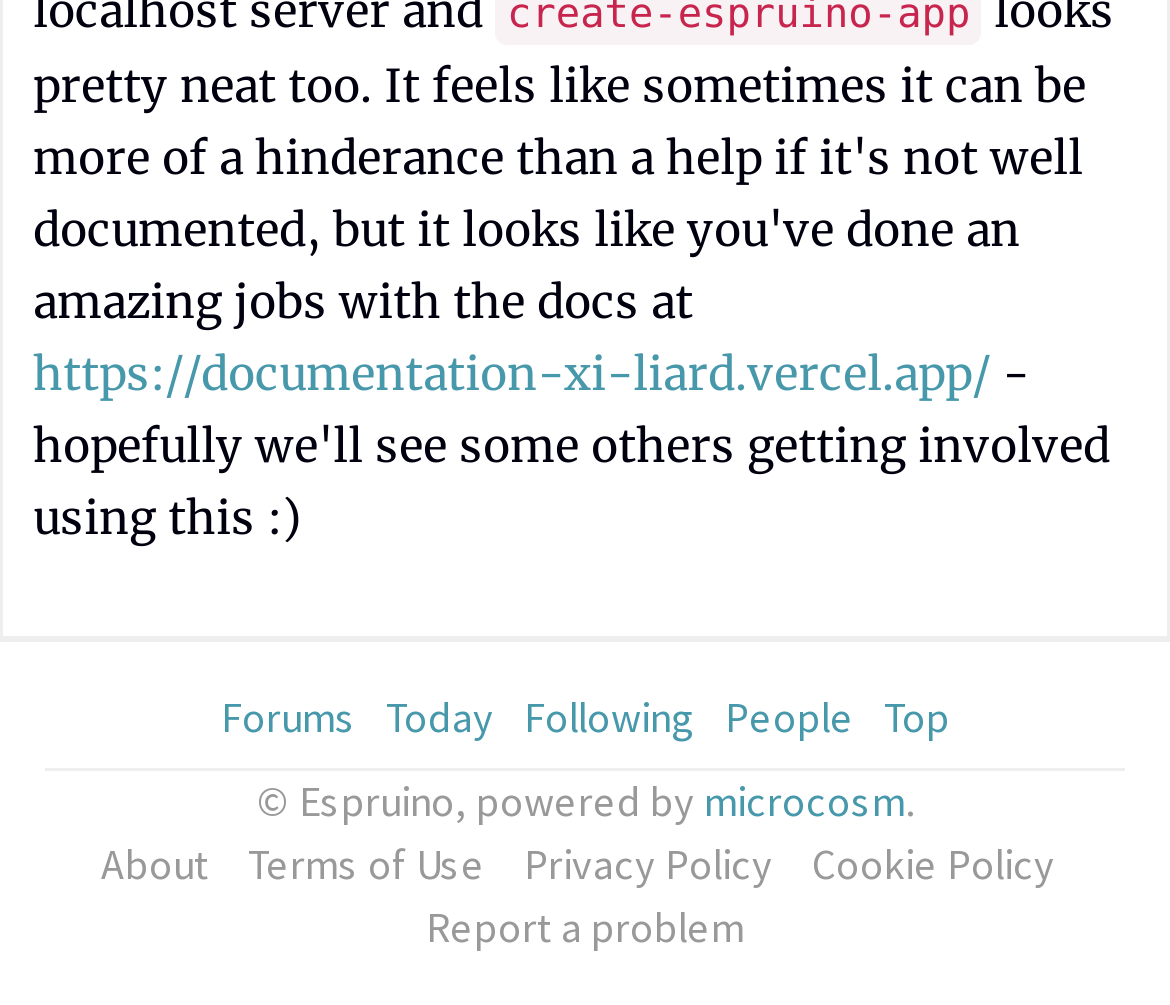Please provide a short answer using a single word or phrase for the question:
What is the text preceding the 'microcosm' link?

powered by